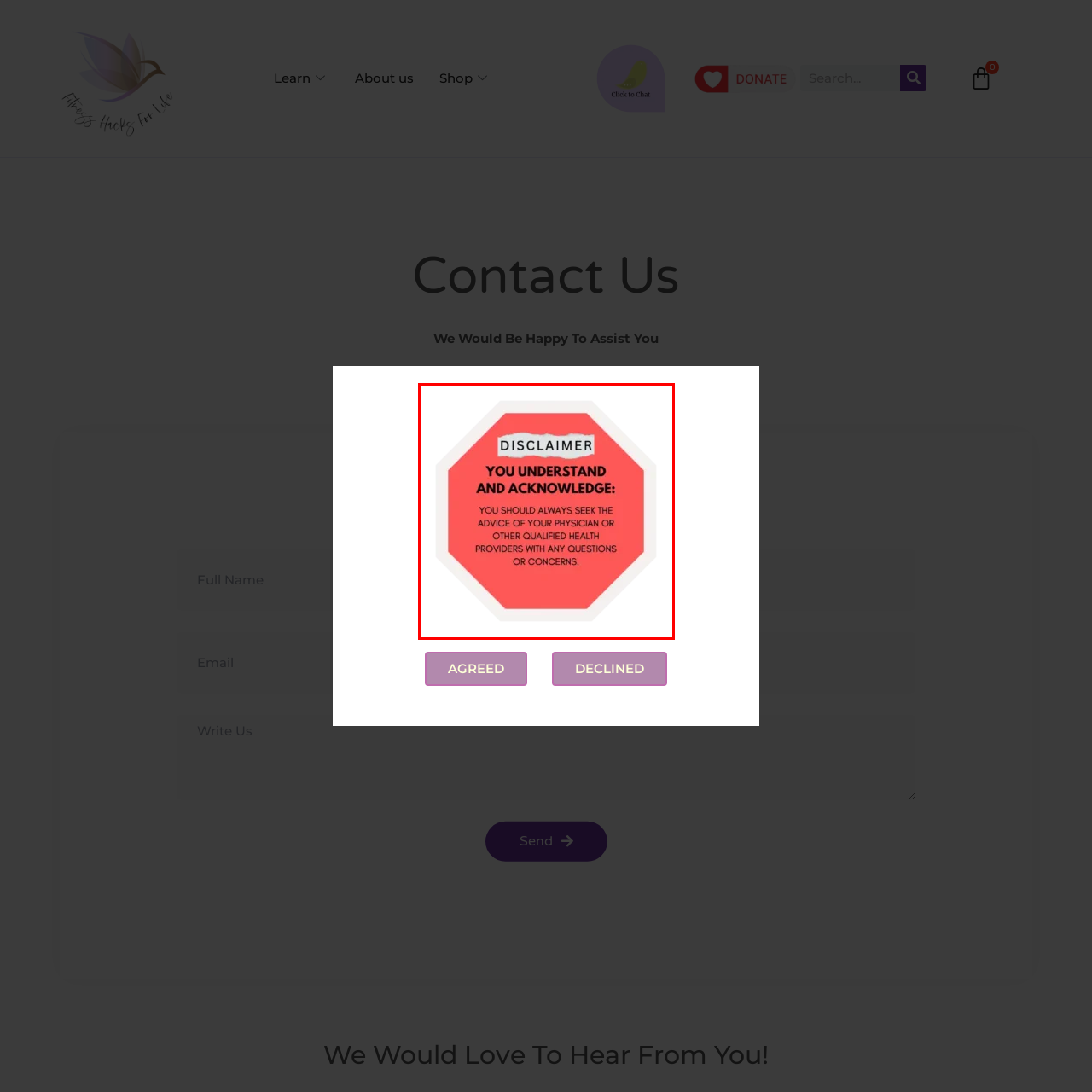Thoroughly describe the content of the image found within the red border.

The image features a prominent octagonal red disclaimer, designed to capture attention with a clear warning message. The top section prominently displays the word "DISCLAIMER" in bold, white lettering. Below this, the message reads: "YOU UNDERSTAND AND ACKNOWLEDGE:" followed by a directive in smaller text stating, "YOU SHOULD ALWAYS SEEK THE ADVICE OF YOUR PHYSICIAN OR OTHER QUALIFIED HEALTH PROVIDERS WITH ANY QUESTIONS OR CONCERNS." This visual serves to emphasize the importance of consulting health professionals before making any decisions based on the information provided, ensuring viewers are well-informed about their health and wellness matters.